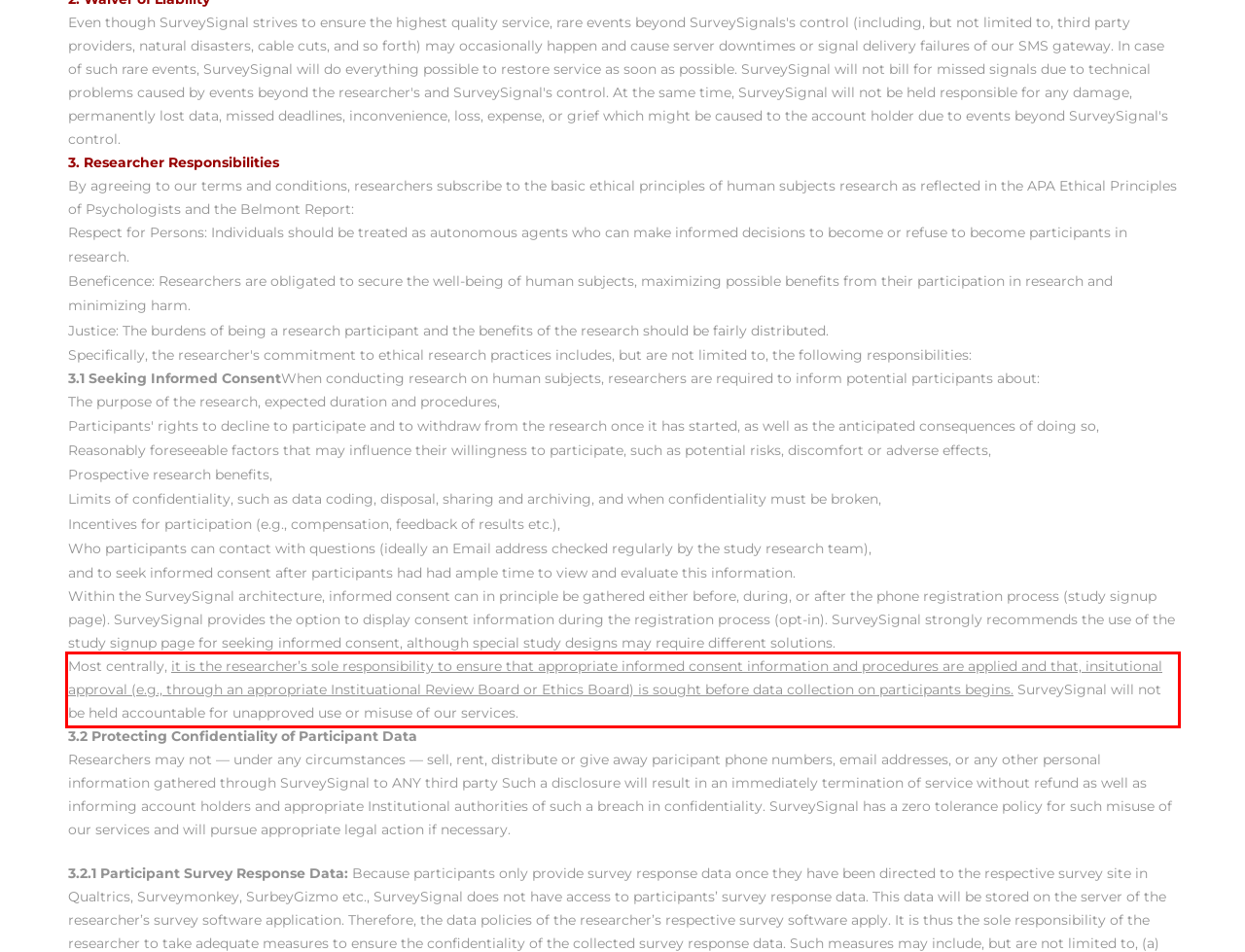Identify the text inside the red bounding box on the provided webpage screenshot by performing OCR.

Most centrally, it is the researcher’s sole responsibility to ensure that appropriate informed consent information and procedures are applied and that, insitutional approval (e.g., through an appropriate Instituational Review Board or Ethics Board) is sought before data collection on participants begins. SurveySignal will not be held accountable for unapproved use or misuse of our services.